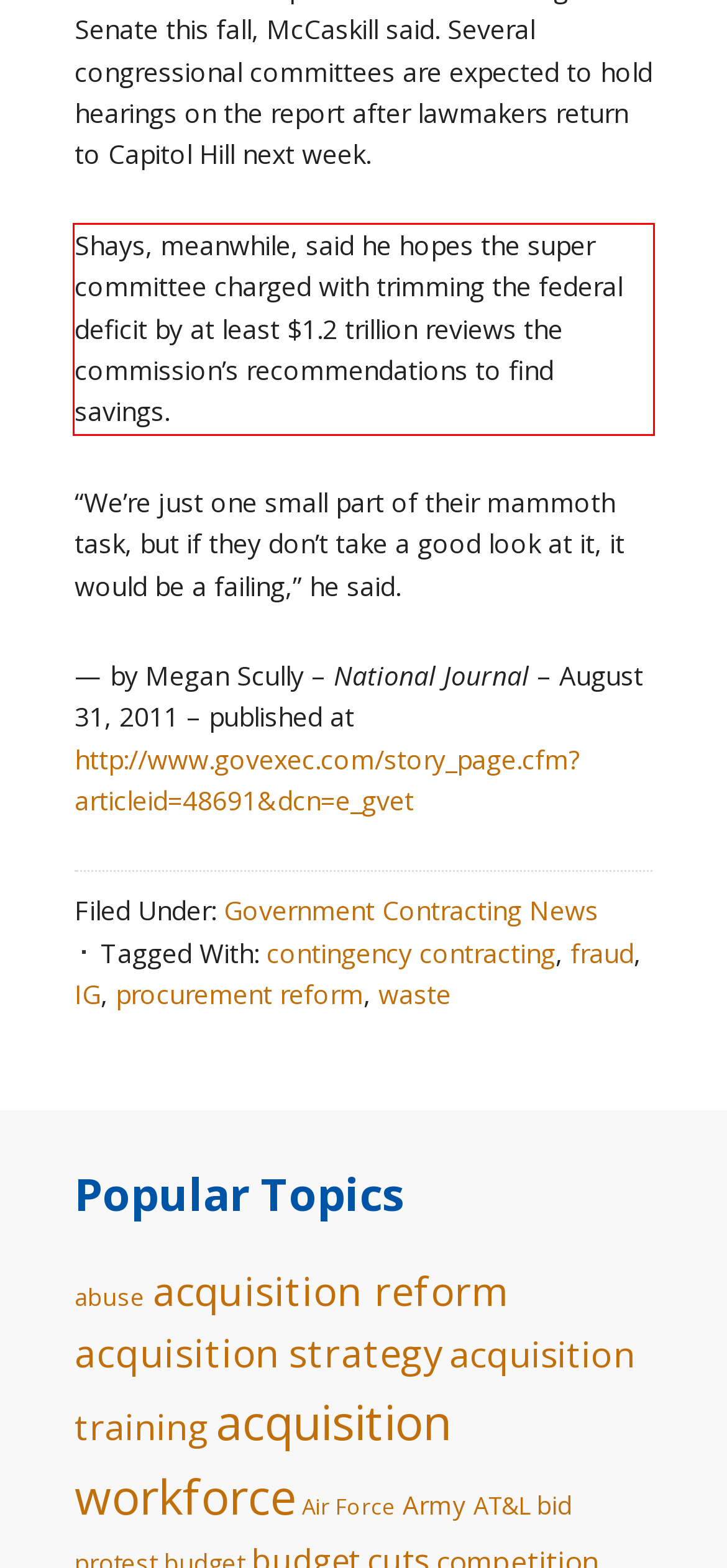Review the screenshot of the webpage and recognize the text inside the red rectangle bounding box. Provide the extracted text content.

Shays, meanwhile, said he hopes the super committee charged with trimming the federal deficit by at least $1.2 trillion reviews the commission’s recommendations to find savings.